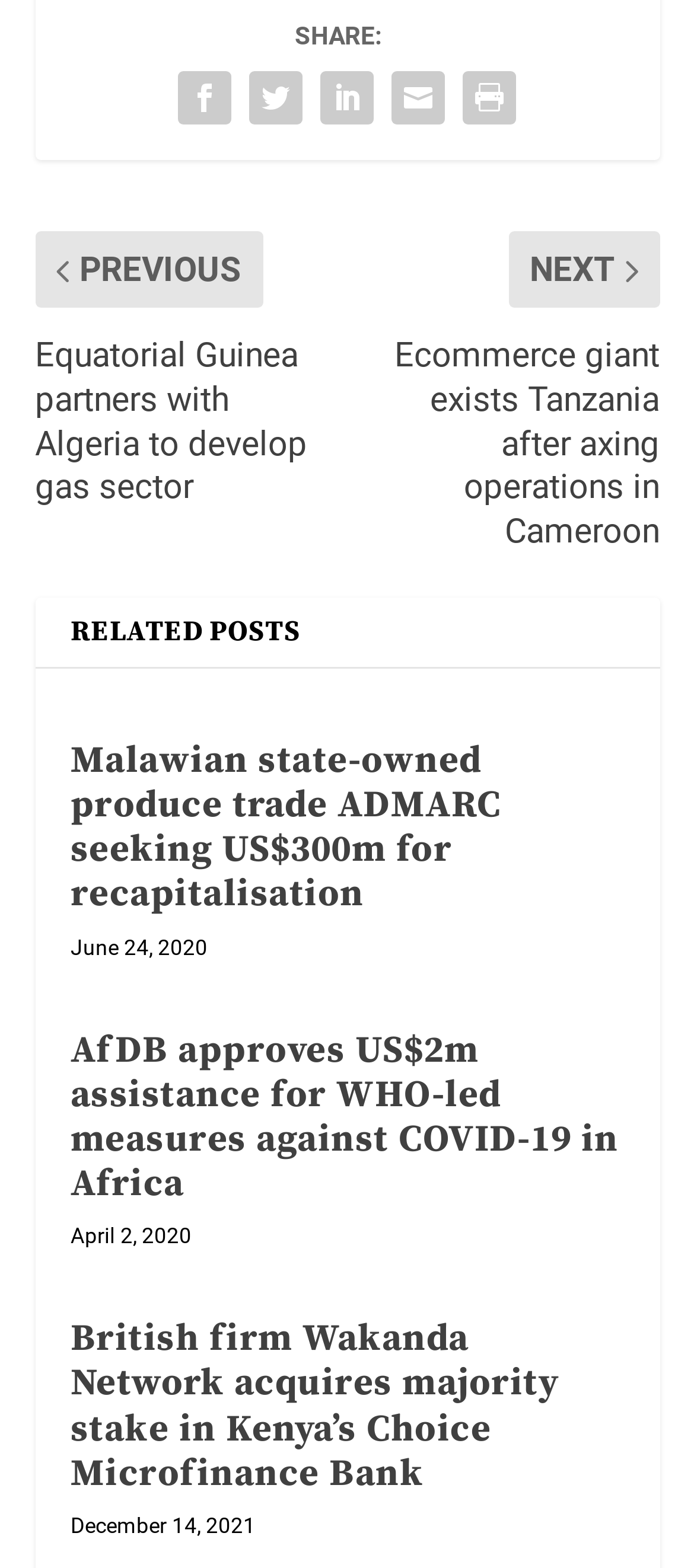Please mark the bounding box coordinates of the area that should be clicked to carry out the instruction: "View the post about AfDB approves US$2m assistance for WHO-led measures against COVID-19 in Africa".

[0.101, 0.655, 0.891, 0.77]